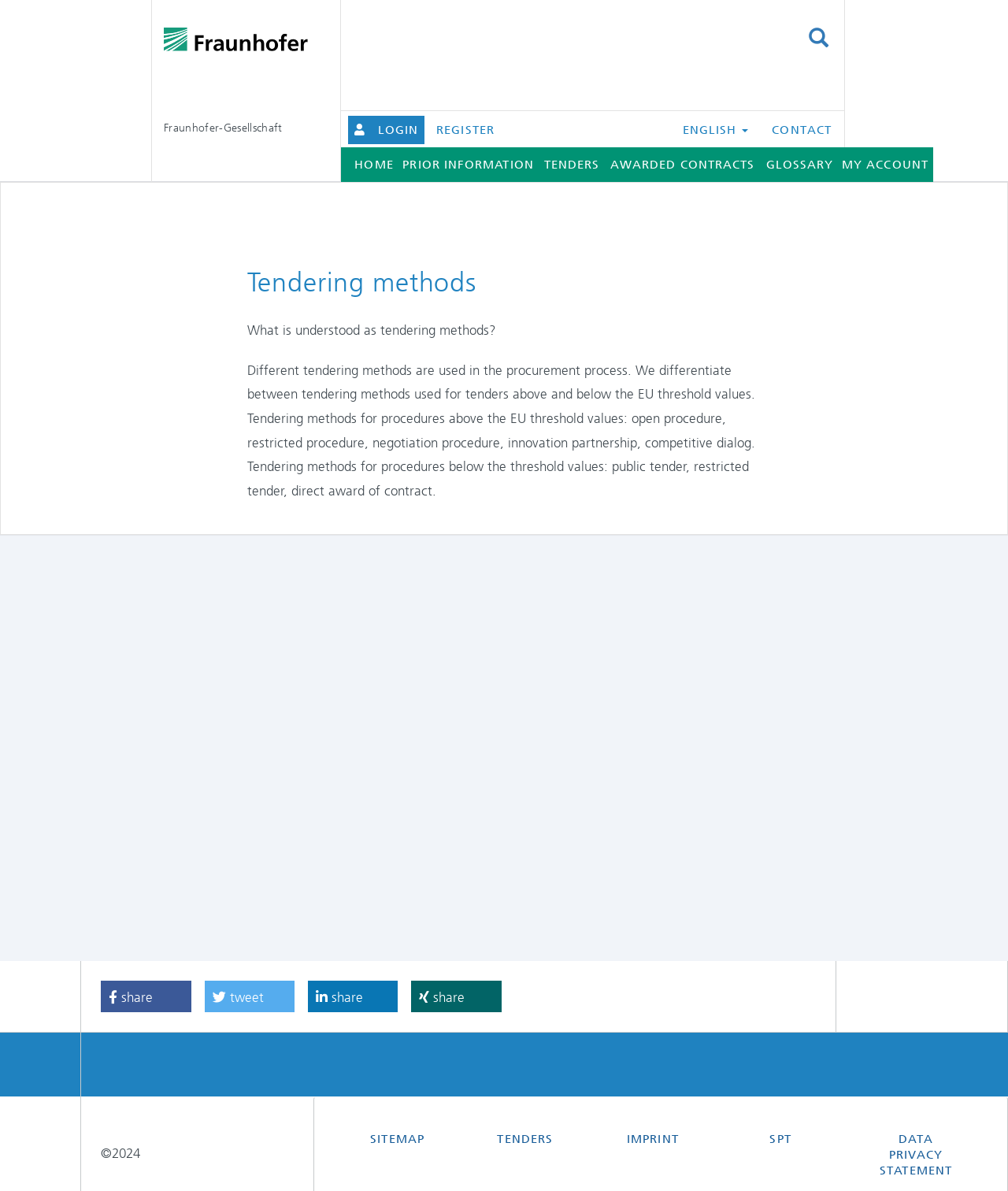Please specify the bounding box coordinates in the format (top-left x, top-left y, bottom-right x, bottom-right y), with values ranging from 0 to 1. Identify the bounding box for the UI component described as follows: Awarded contracts

[0.598, 0.124, 0.756, 0.153]